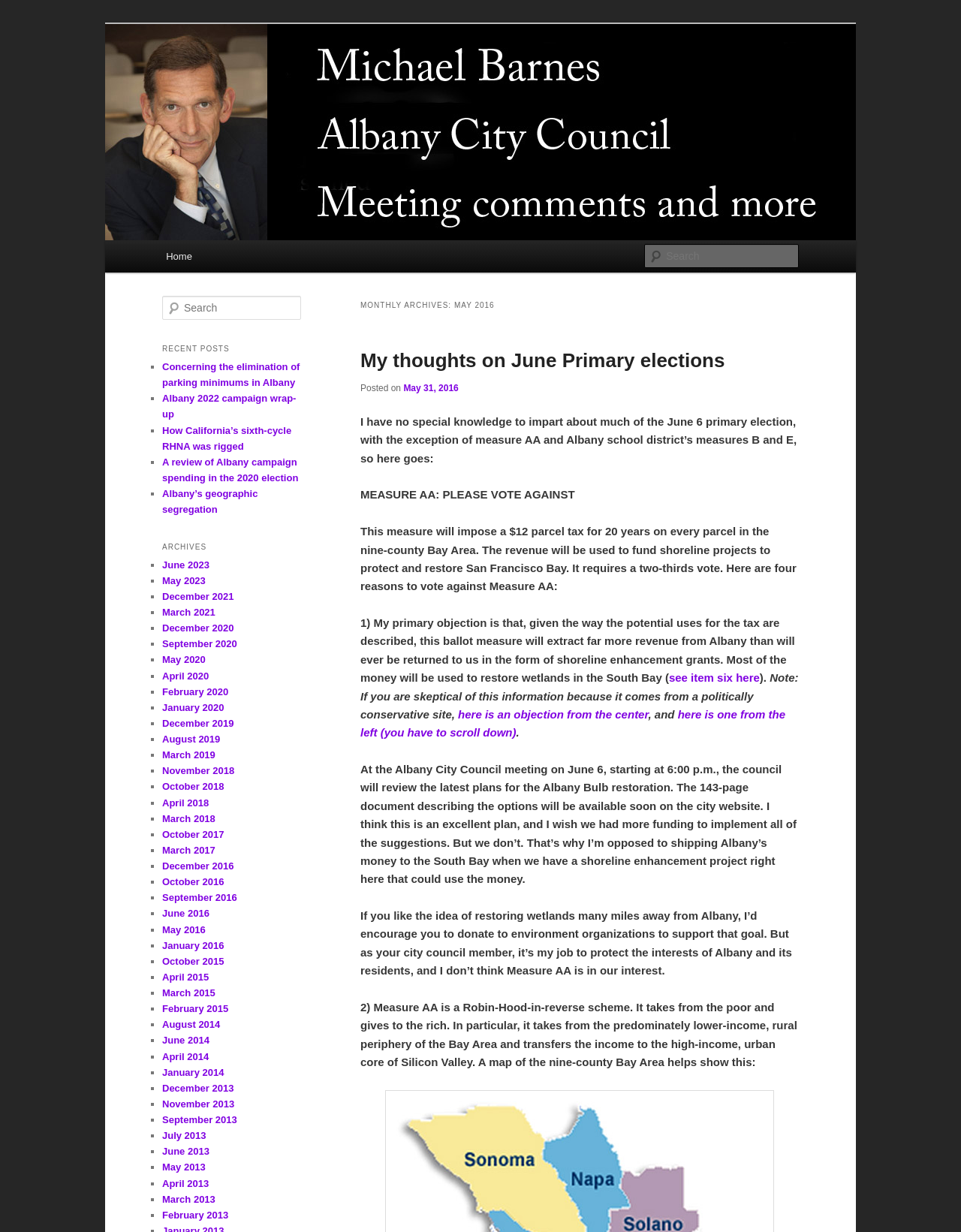Please find the bounding box for the UI component described as follows: "Home".

[0.16, 0.195, 0.212, 0.221]